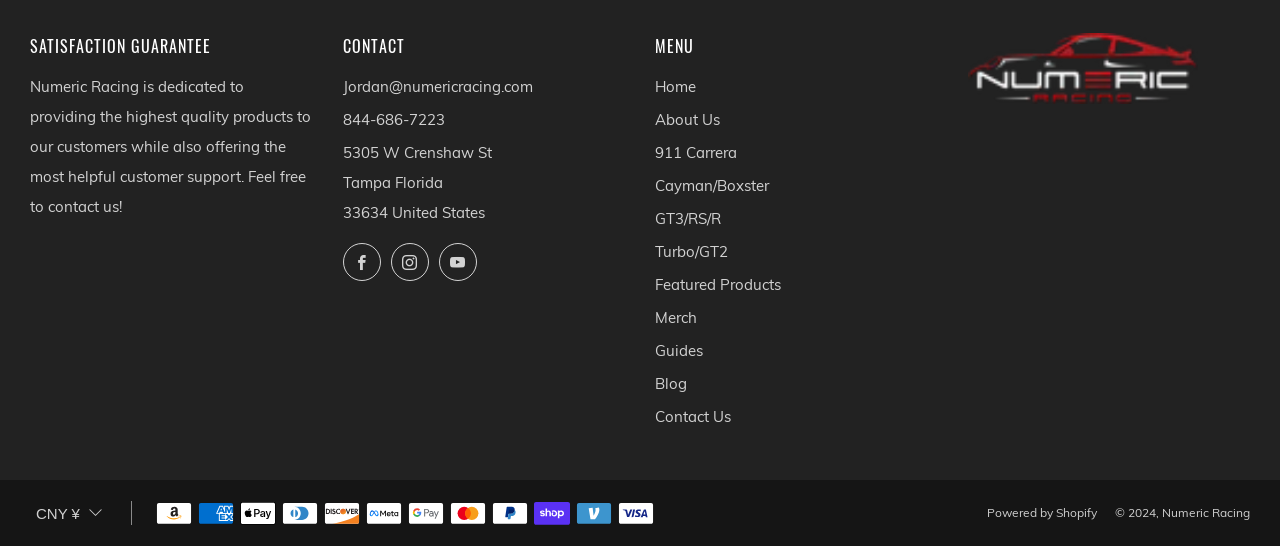Please identify the bounding box coordinates of the clickable area that will allow you to execute the instruction: "Visit our Facebook page".

[0.268, 0.446, 0.297, 0.515]